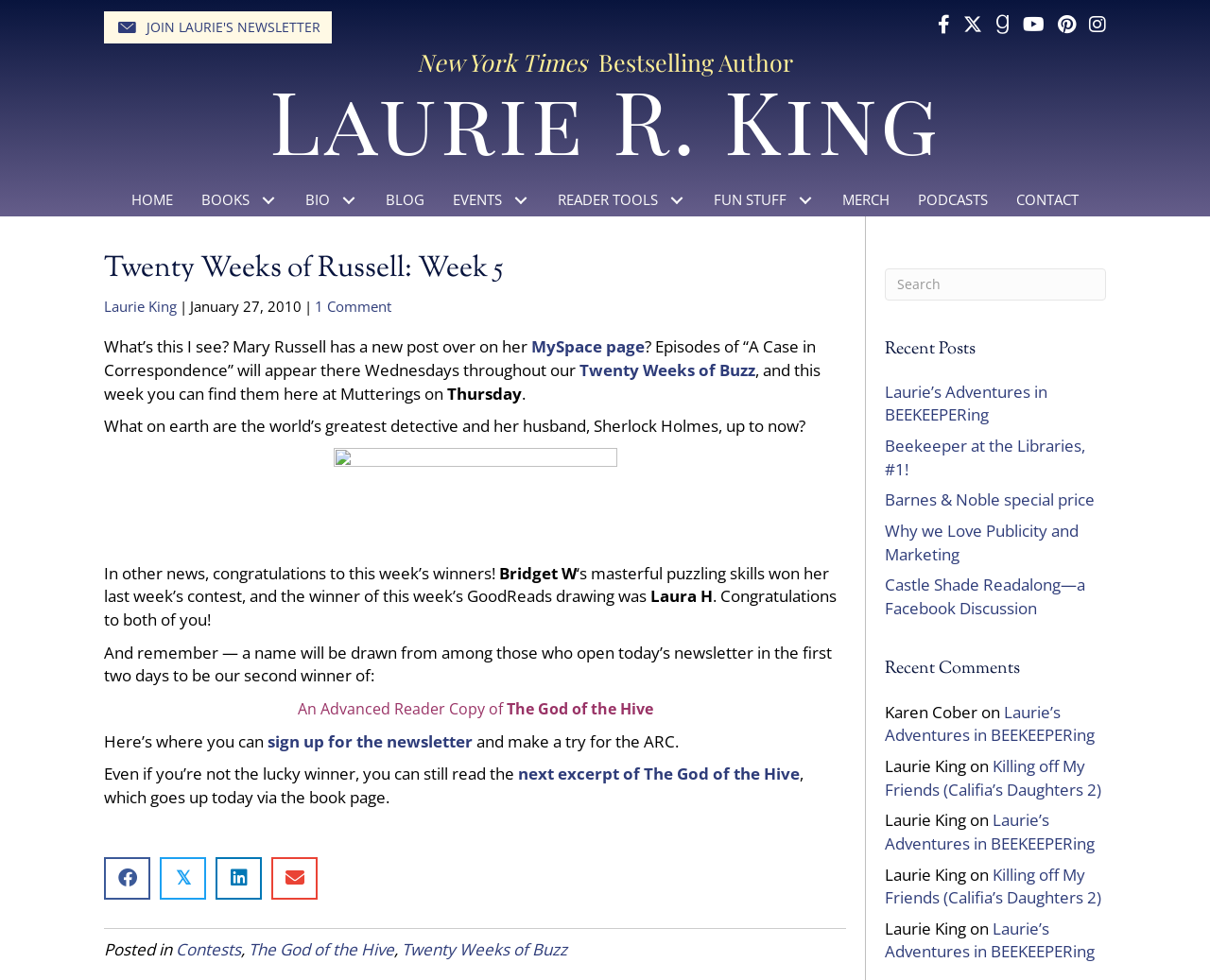Identify the bounding box coordinates for the UI element described as: "1 Comment".

[0.26, 0.302, 0.323, 0.322]